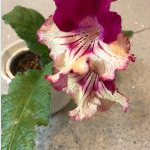Construct a detailed narrative about the image.

This image features a striking bloom of **Streptocarpus 'DS-Kalahari'**, a member of the Gesneriad family. The flower displays intricate patterns and a stunning color palette, showcasing soft cream and pink hues with dark magenta highlights. Its petals exhibit delicate veining, enhancing the flower's visual appeal. In the background, lush green leaves add to the composition, framing the flower beautifully. The plant is typically grown for its unique blooms and adaptability, making it a favored choice among indoor gardeners. This particular variety is known for its vibrant display, contributing to the charm of any plant collection.